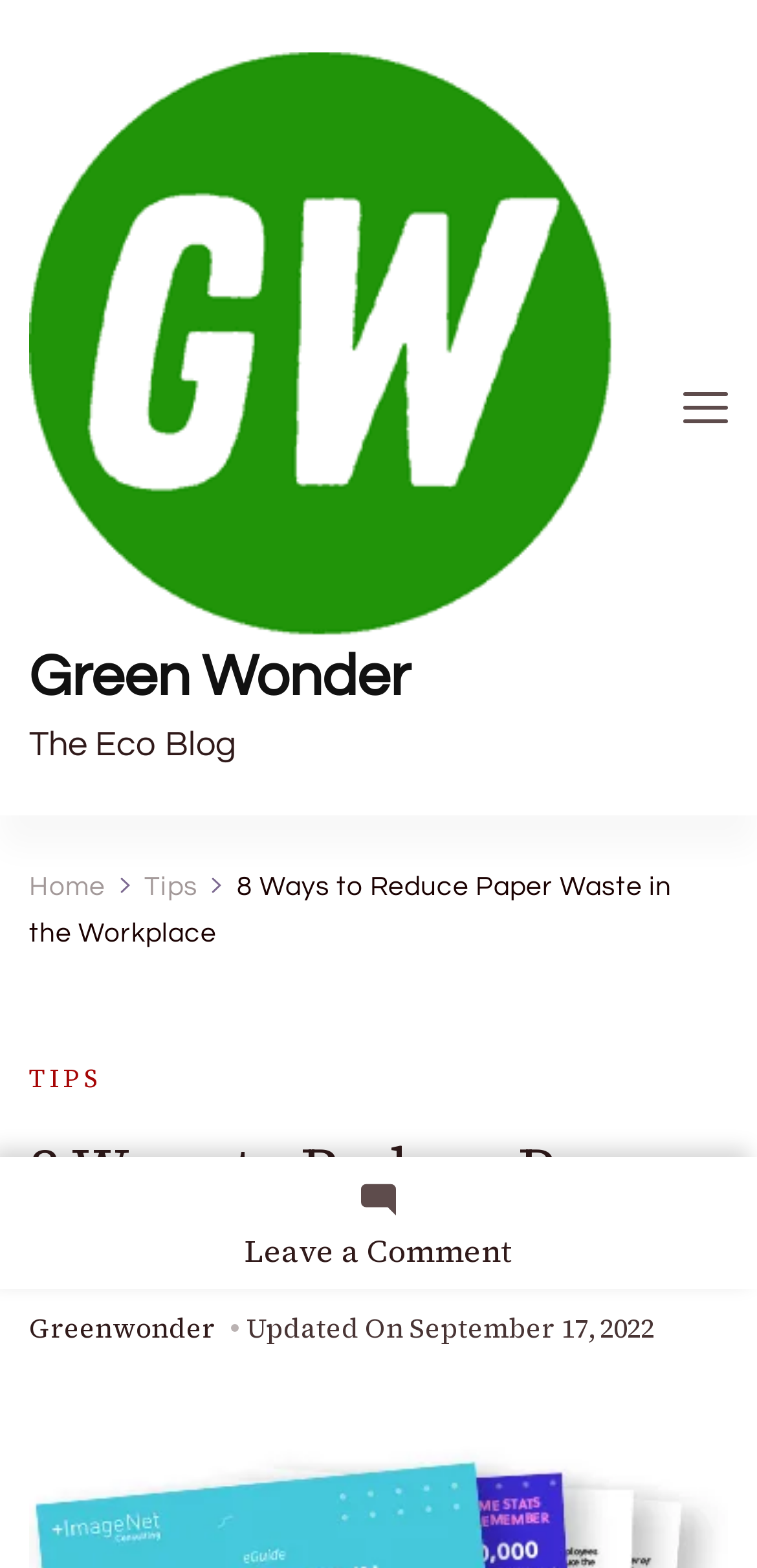Locate the bounding box coordinates of the element that should be clicked to fulfill the instruction: "visit the eco blog".

[0.038, 0.033, 0.814, 0.408]